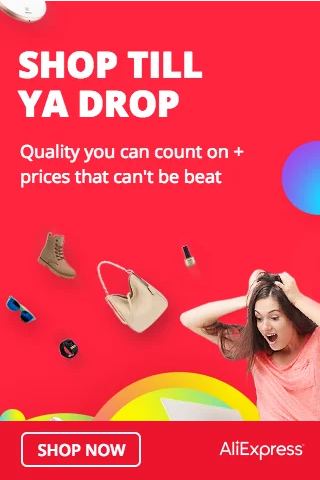Reply to the question with a single word or phrase:
What is the emphasis of the tagline in the advertisement?

Quality and price